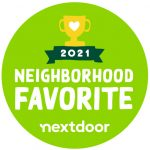Give a concise answer of one word or phrase to the question: 
What does the trophy icon at the top represent?

Recognition and appreciation